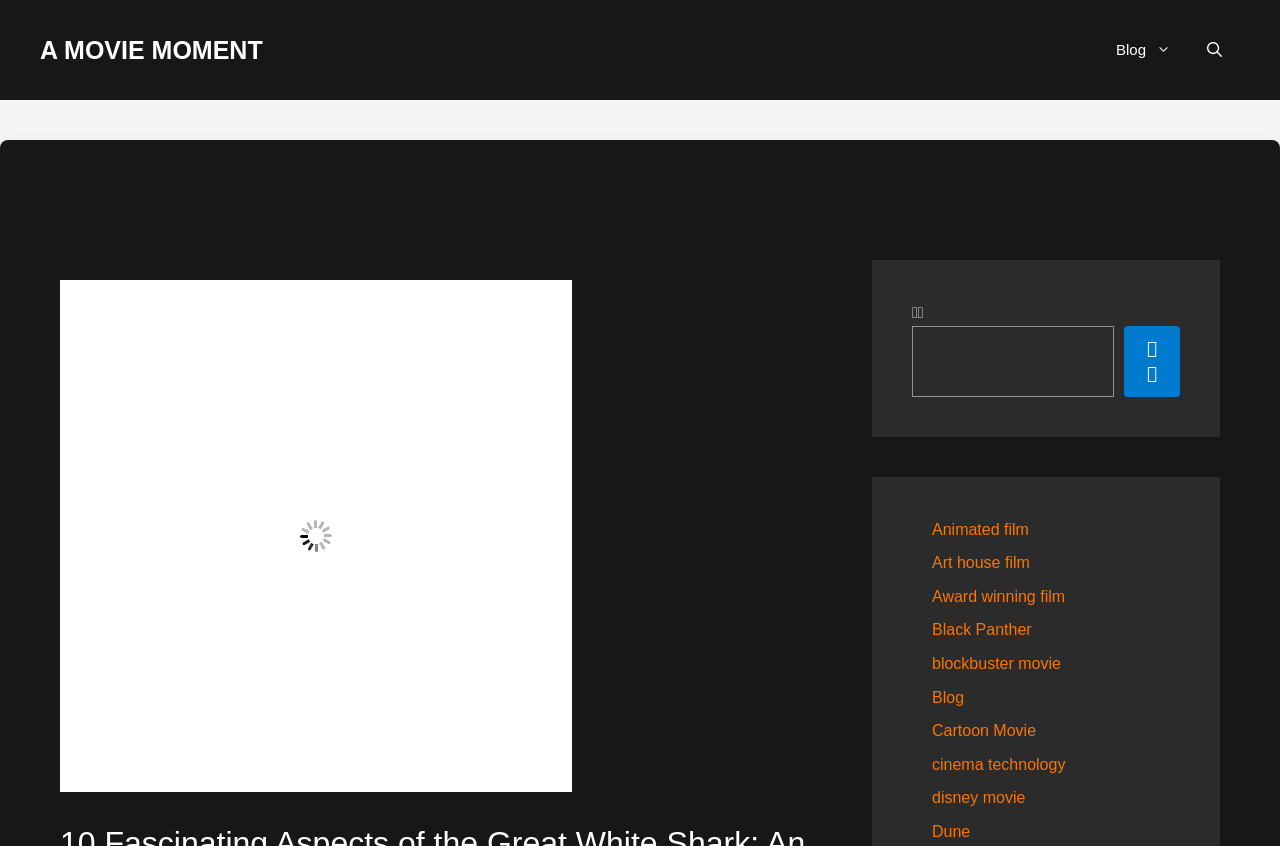Answer the question with a brief word or phrase:
What is the purpose of the button in the navigation menu?

Open search